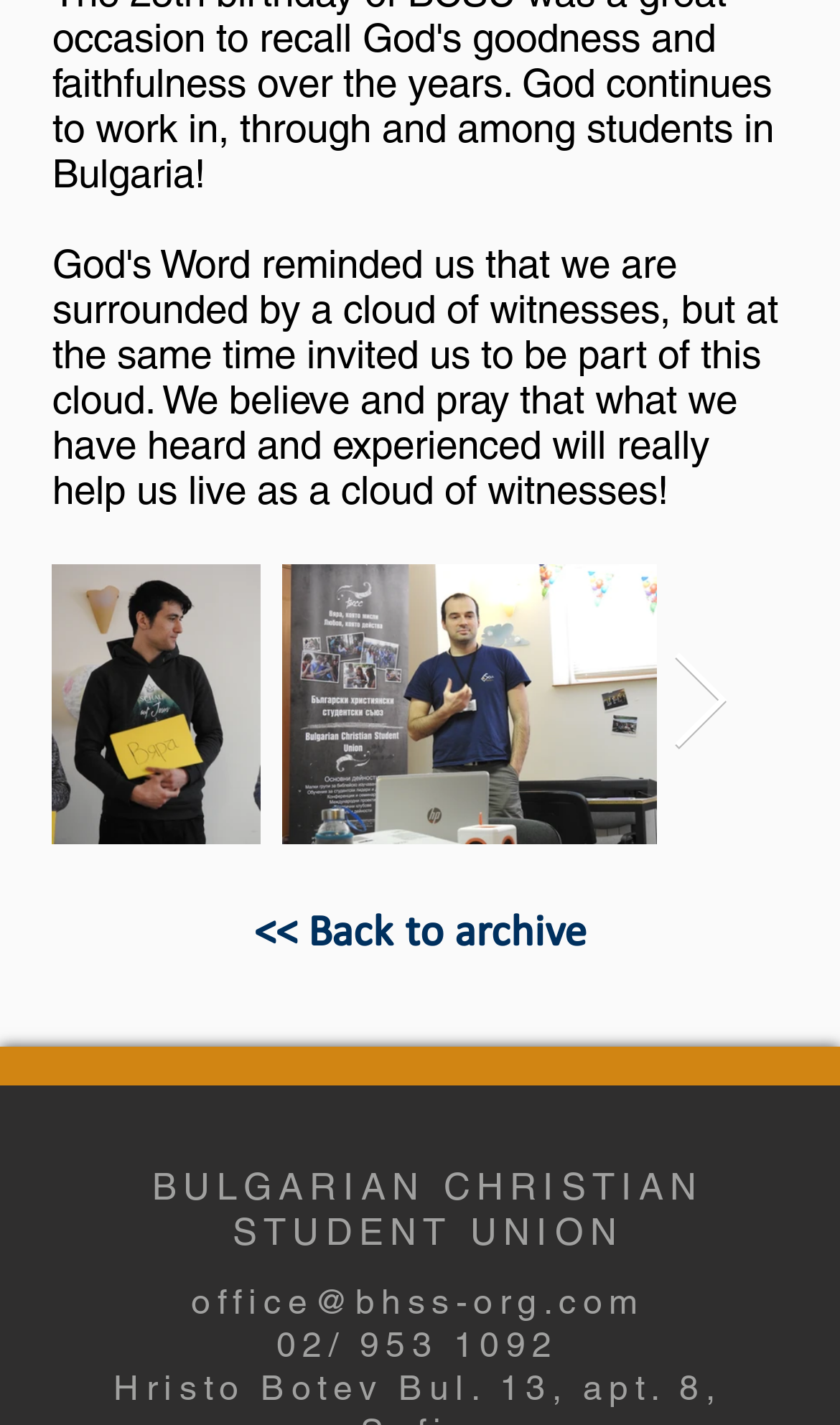What is the address of the organization?
Please provide a detailed answer to the question.

The address is listed in the heading section, where it is displayed as 'Hristo Botev Bul. 13, apt. 8, Sofia' with a link to it.